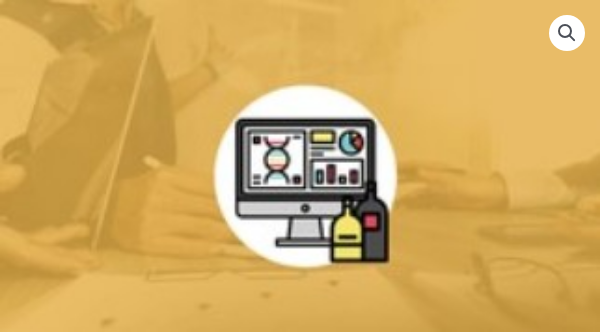Provide a comprehensive description of the image.

The image represents a modern digital interface related to the pharmaceutical industry, depicted with a stylized computer monitor displaying various graphs and analytical data. Accompanying the monitor are two bottles, symbolizing pharmaceutical products, possibly hinting at the course title, "US Regulatory Strategy for Biologics & Pharmaceutical Drugs." This imagery emphasizes the integration of technology in drug development and regulatory strategy, resonating with professionals seeking to navigate FDA regulations effectively. The background is a soft, warm yellow, providing a professional yet inviting atmosphere, which aligns with educational themes aimed at pharma professionals.